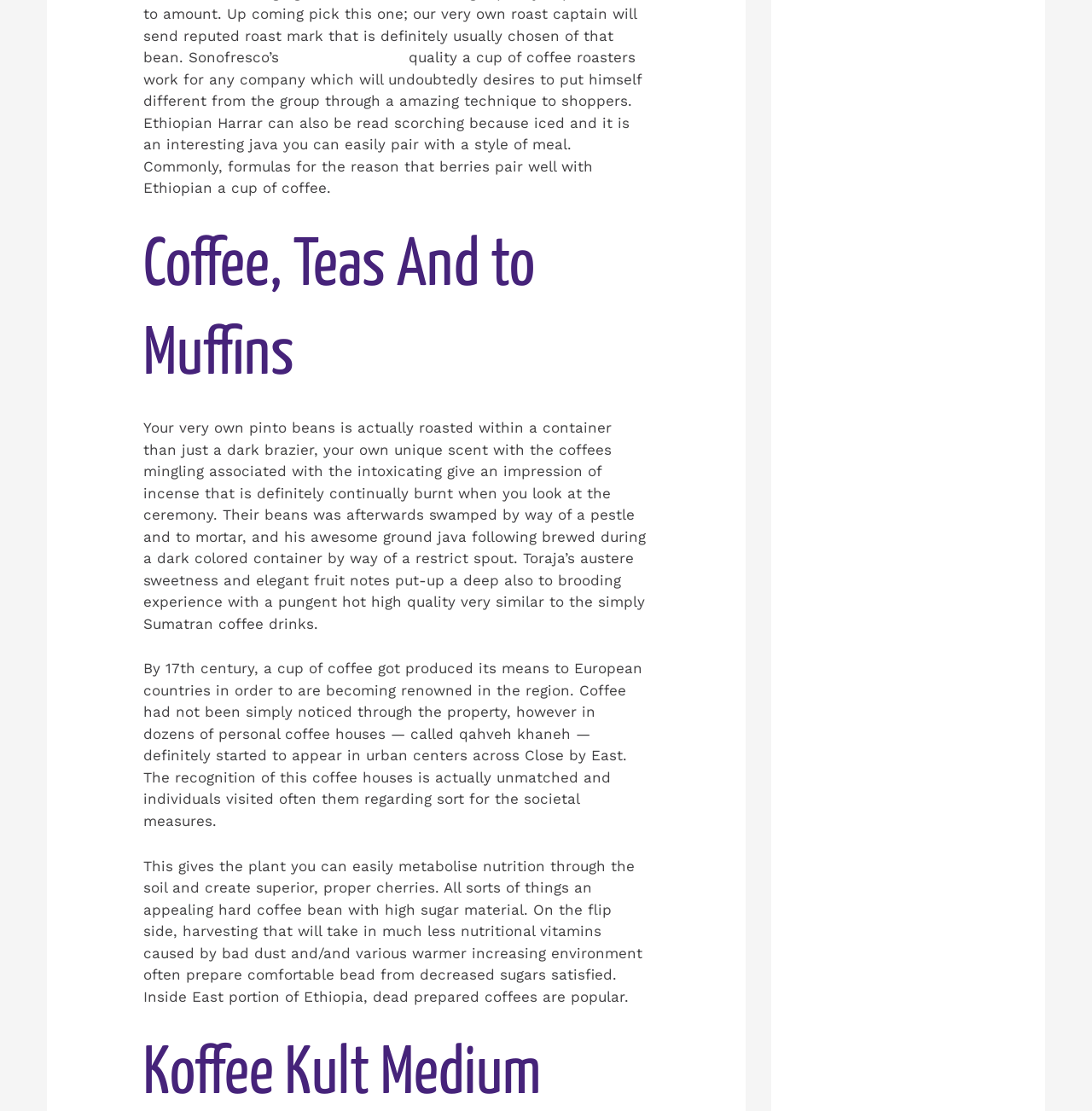Please provide a detailed answer to the question below based on the screenshot: 
What is the purpose of the pestle and mortar in coffee production?

According to the text, the pestle and mortar are used to grind the coffee beans after they have been roasted. This is part of the traditional coffee production process described on the webpage.